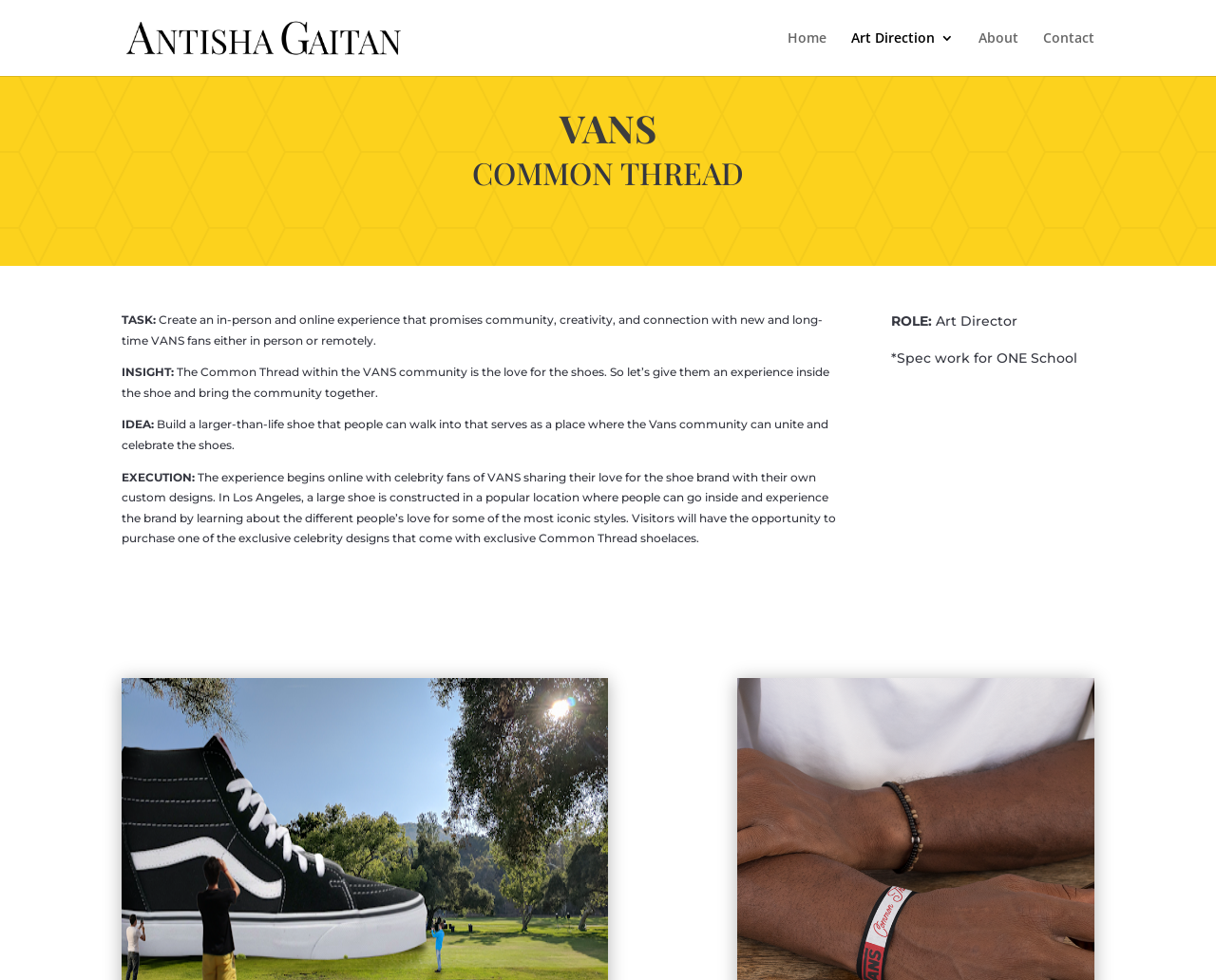Look at the image and give a detailed response to the following question: What is the brand being referred to in the webpage?

The webpage has a heading 'VANS' and mentions 'VANS fans' and 'VANS community', indicating that the brand being referred to is VANS.